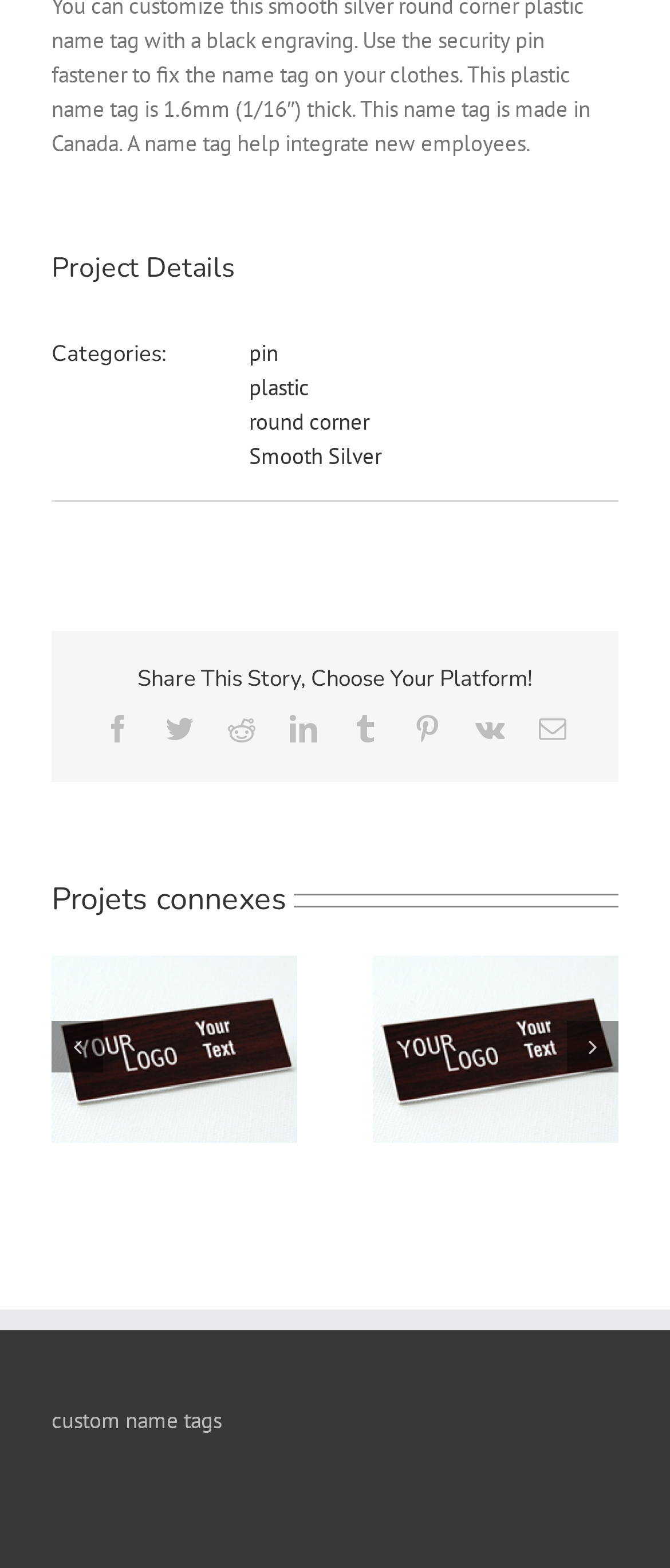What categories are available for the project?
Can you provide an in-depth and detailed response to the question?

The categories are listed below the 'Project Details' heading, and they are 'pin', 'plastic', 'round corner', and 'Smooth Silver', which are likely related to the customization options for the project.